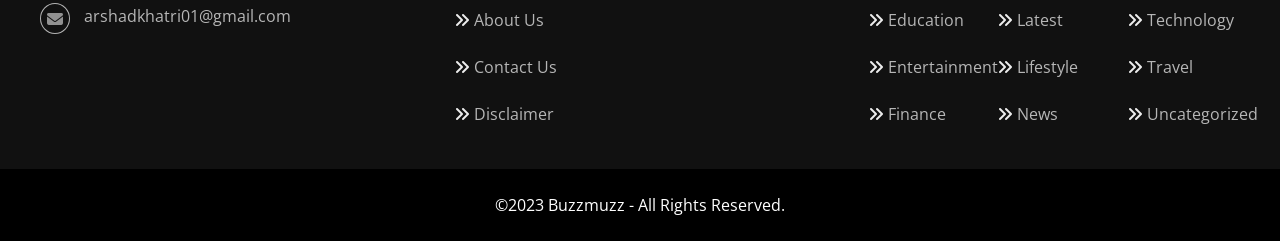Specify the bounding box coordinates of the area that needs to be clicked to achieve the following instruction: "contact us".

[0.37, 0.232, 0.435, 0.324]